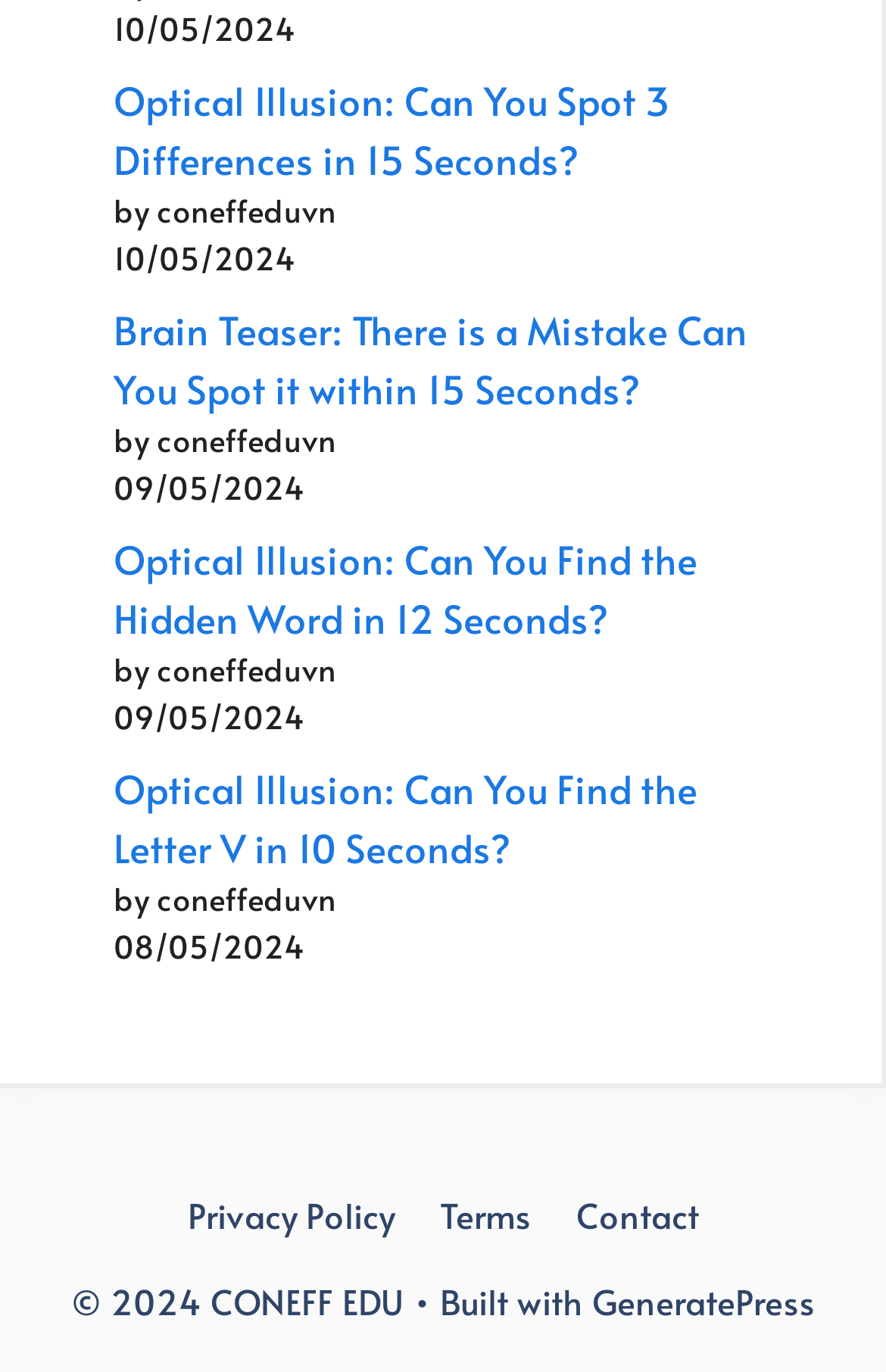Identify the bounding box coordinates of the region that needs to be clicked to carry out this instruction: "Check the date of the post". Provide these coordinates as four float numbers ranging from 0 to 1, i.e., [left, top, right, bottom].

[0.128, 0.005, 0.333, 0.036]